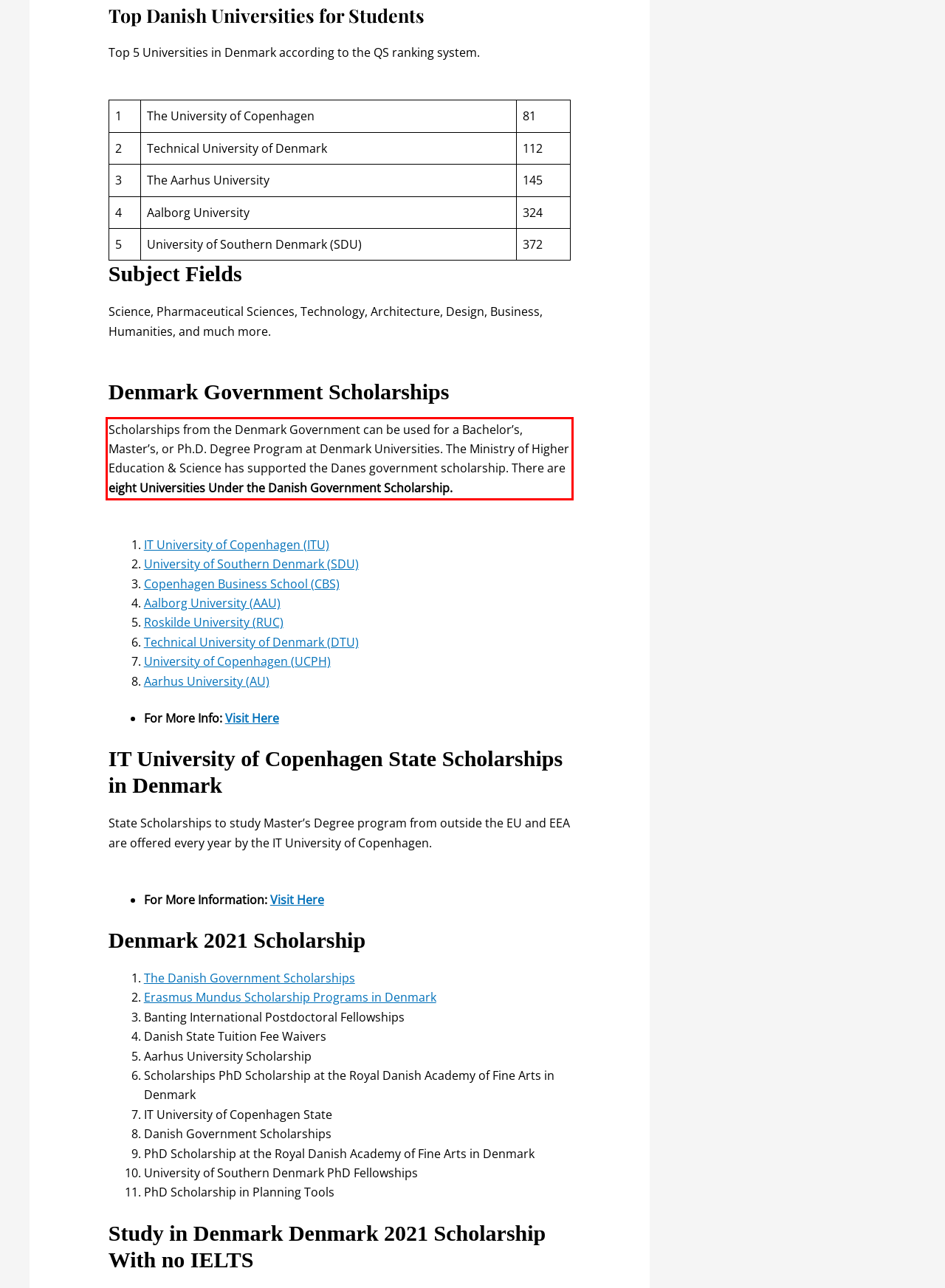You have a screenshot of a webpage, and there is a red bounding box around a UI element. Utilize OCR to extract the text within this red bounding box.

Scholarships from the Denmark Government can be used for a Bachelor’s, Master’s, or Ph.D. Degree Program at Denmark Universities. The Ministry of Higher Education & Science has supported the Danes government scholarship. There are eight Universities Under the Danish Government Scholarship.